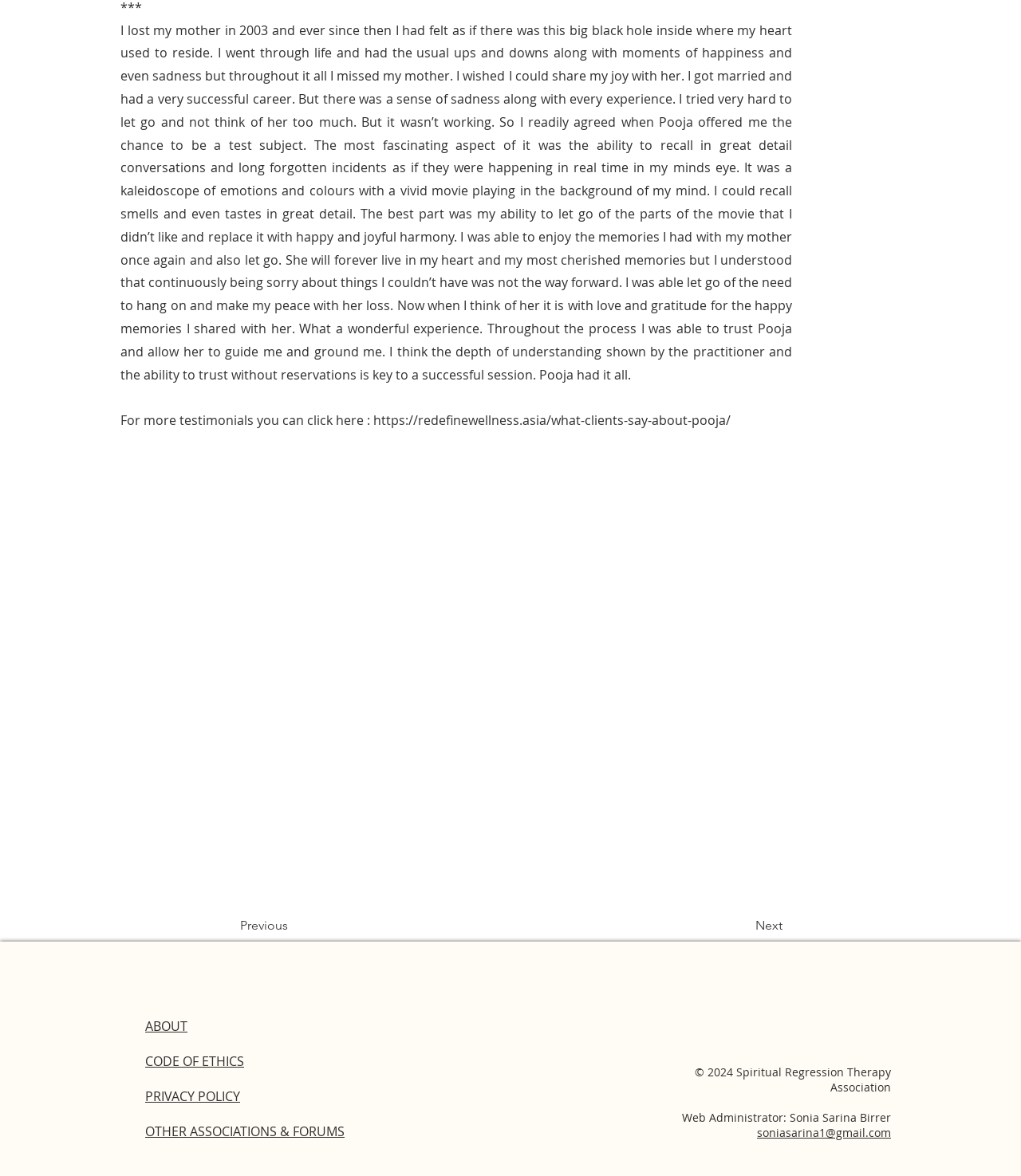Please determine the bounding box coordinates for the UI element described here. Use the format (top-left x, top-left y, bottom-right x, bottom-right y) with values bounded between 0 and 1: PRIVACY POLICY

[0.142, 0.925, 0.235, 0.94]